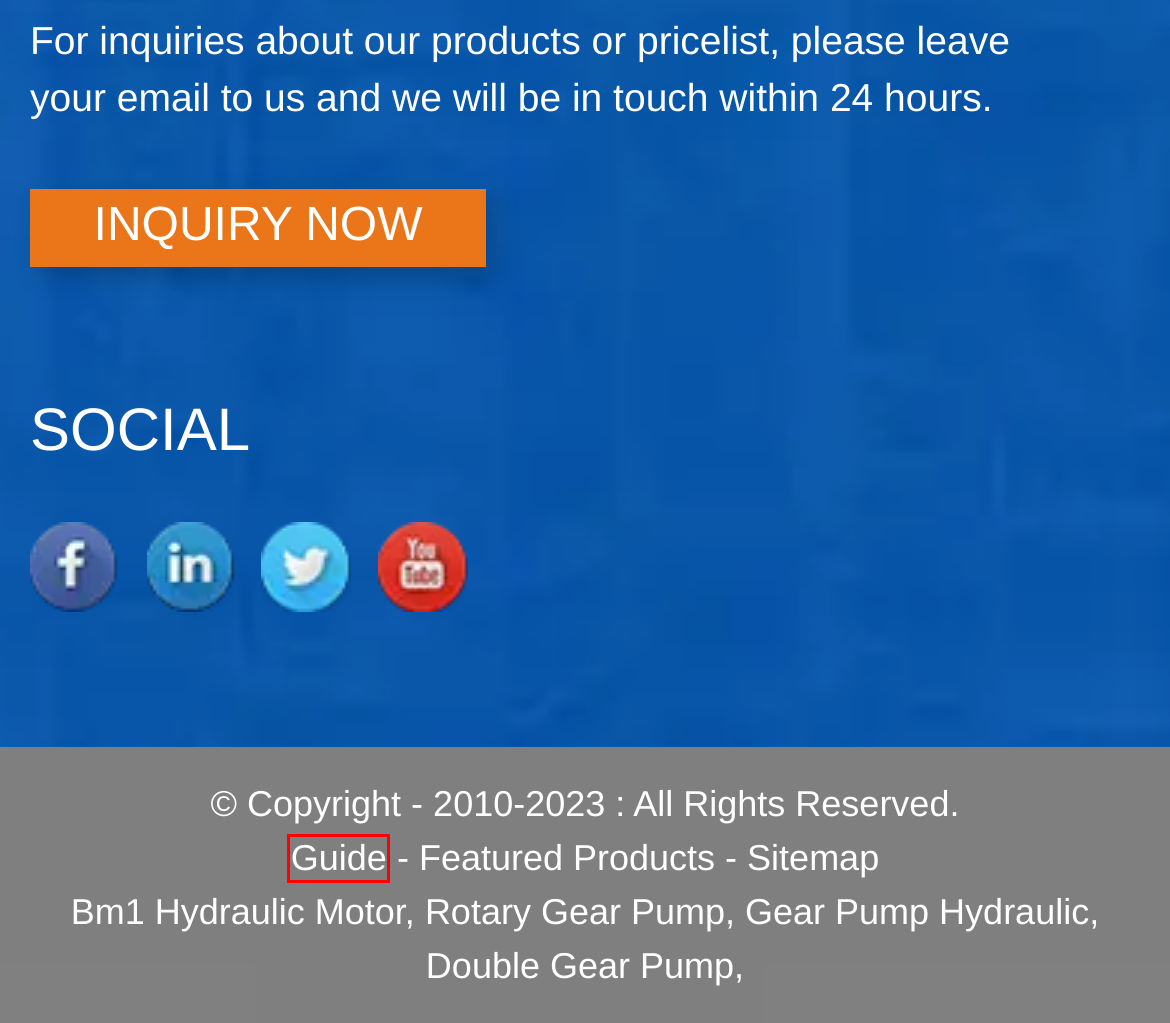You have a screenshot of a webpage with a red rectangle bounding box. Identify the best webpage description that corresponds to the new webpage after clicking the element within the red bounding box. Here are the candidates:
A. Sina soarten hydraulyske silinder foar engineering meganyske Fabrikant en leveransier |Fitexcasting
B. Double Gear Pump
C. Bm1 Hydraulic Motor
D. Guide 02: Hydraulic System Modeling | Simscape Multibody | Matlab | LUT University | Finland
E. Featured Product 16x630mm 400W AC 220V Stainless Steel Cylinder Tube Mold Heating Element Single En
F. Rotary Gear Pump
G. Video - Fitexcasting Hydraulics
H. Gear Pump Hydraulic

D